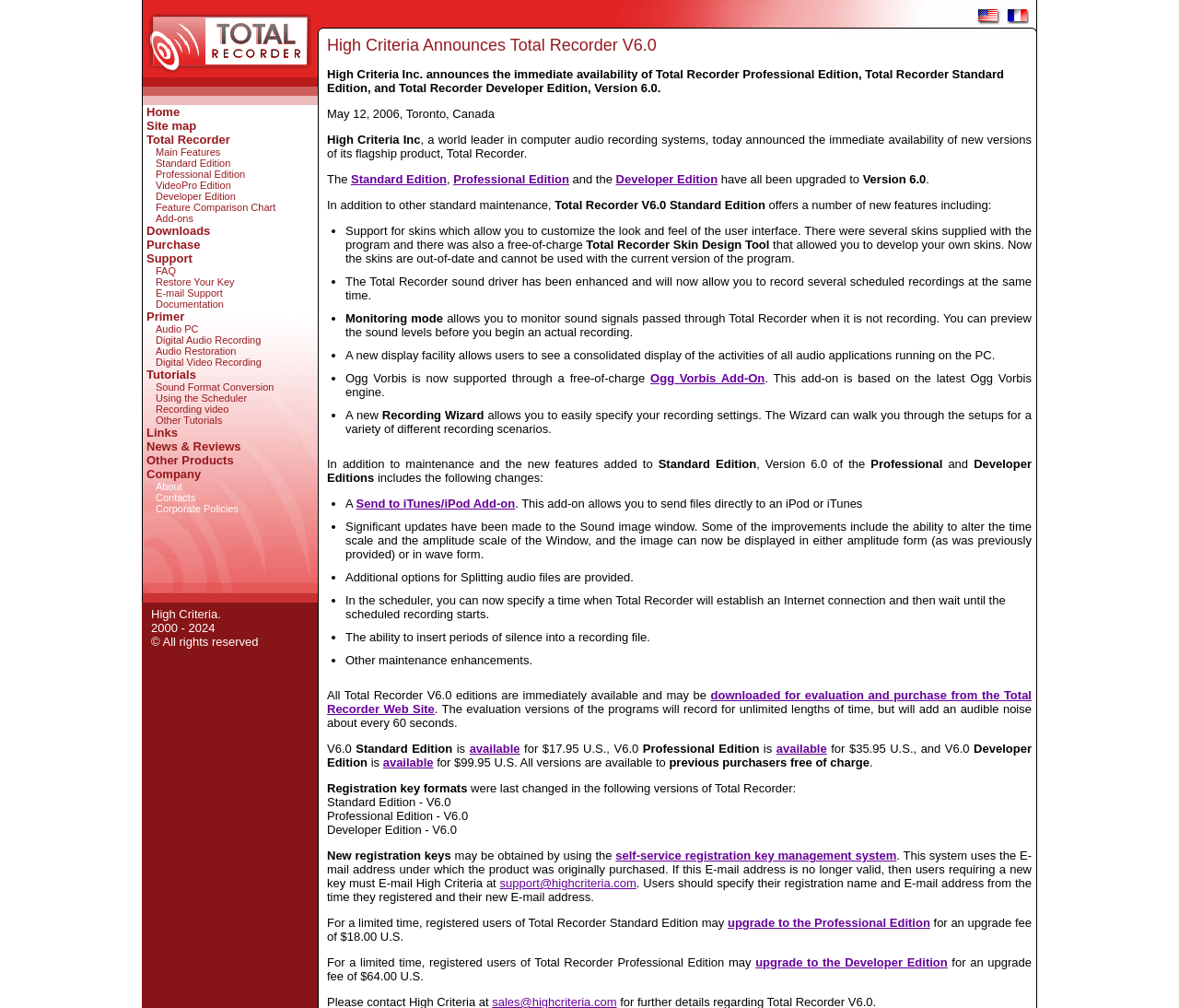Give the bounding box coordinates for this UI element: "available". The coordinates should be four float numbers between 0 and 1, arranged as [left, top, right, bottom].

[0.325, 0.75, 0.368, 0.763]